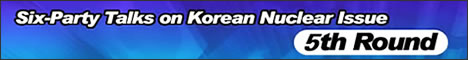What is the background color of the banner?
Provide a detailed and well-explained answer to the question.

The caption describes the background of the banner as a gradient blue, which suggests a professional and calming visual aesthetic.